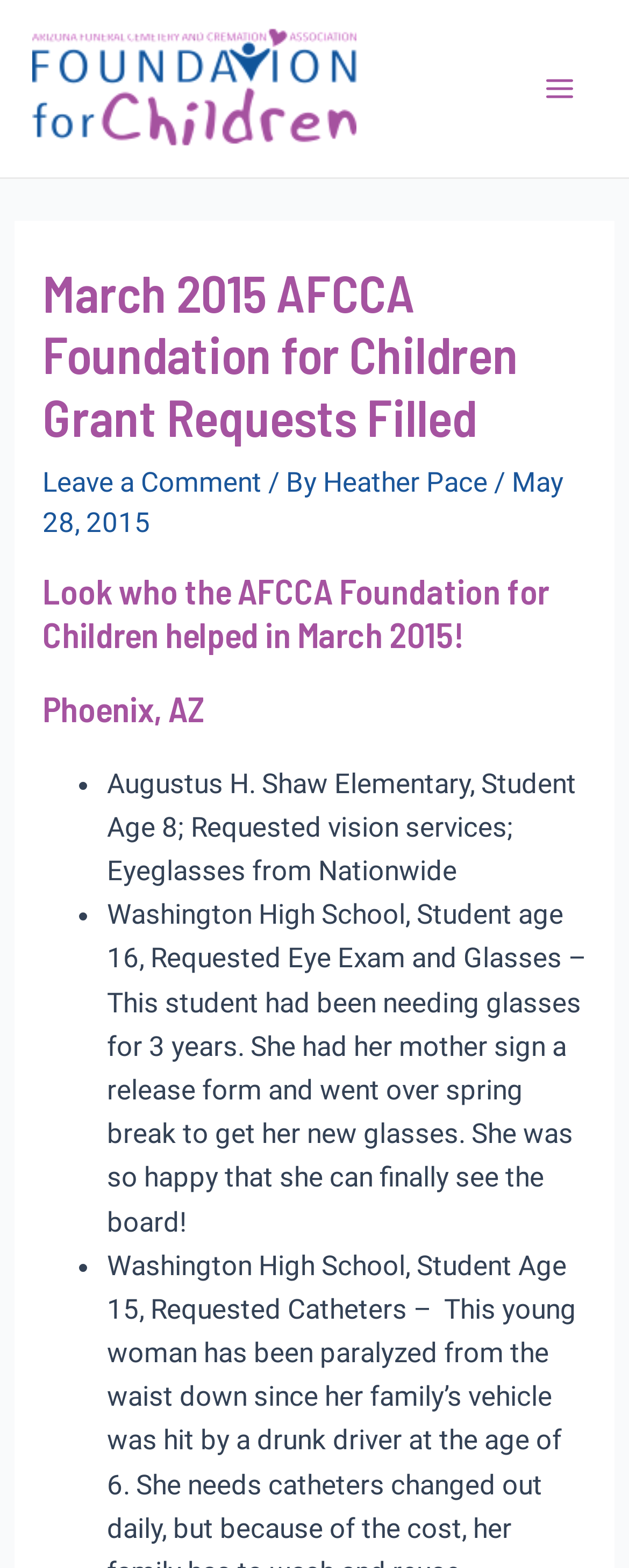Please extract and provide the main headline of the webpage.

March 2015 AFCCA Foundation for Children Grant Requests Filled